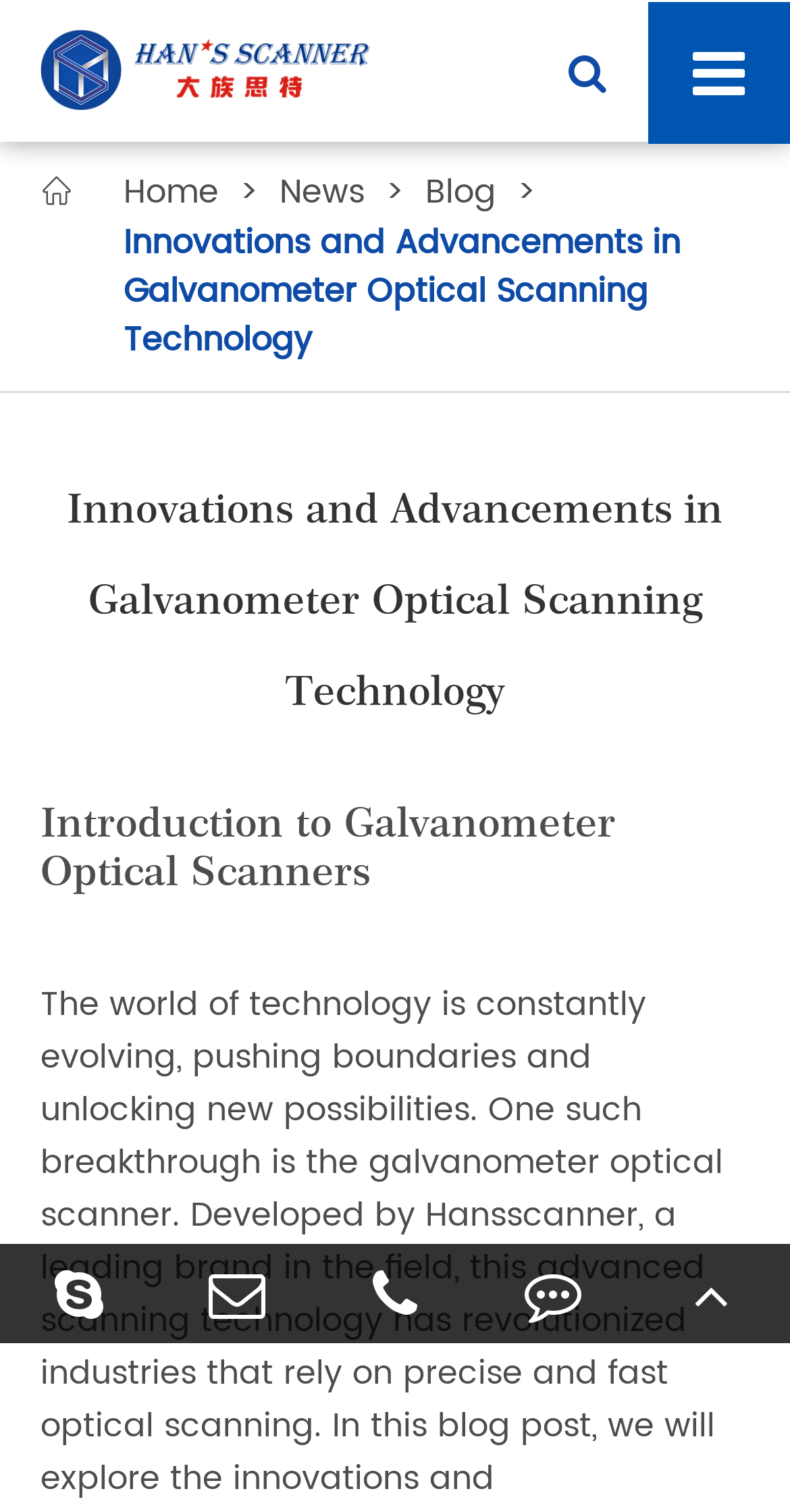Locate the bounding box coordinates of the region to be clicked to comply with the following instruction: "visit blog". The coordinates must be four float numbers between 0 and 1, in the form [left, top, right, bottom].

[0.538, 0.111, 0.628, 0.143]